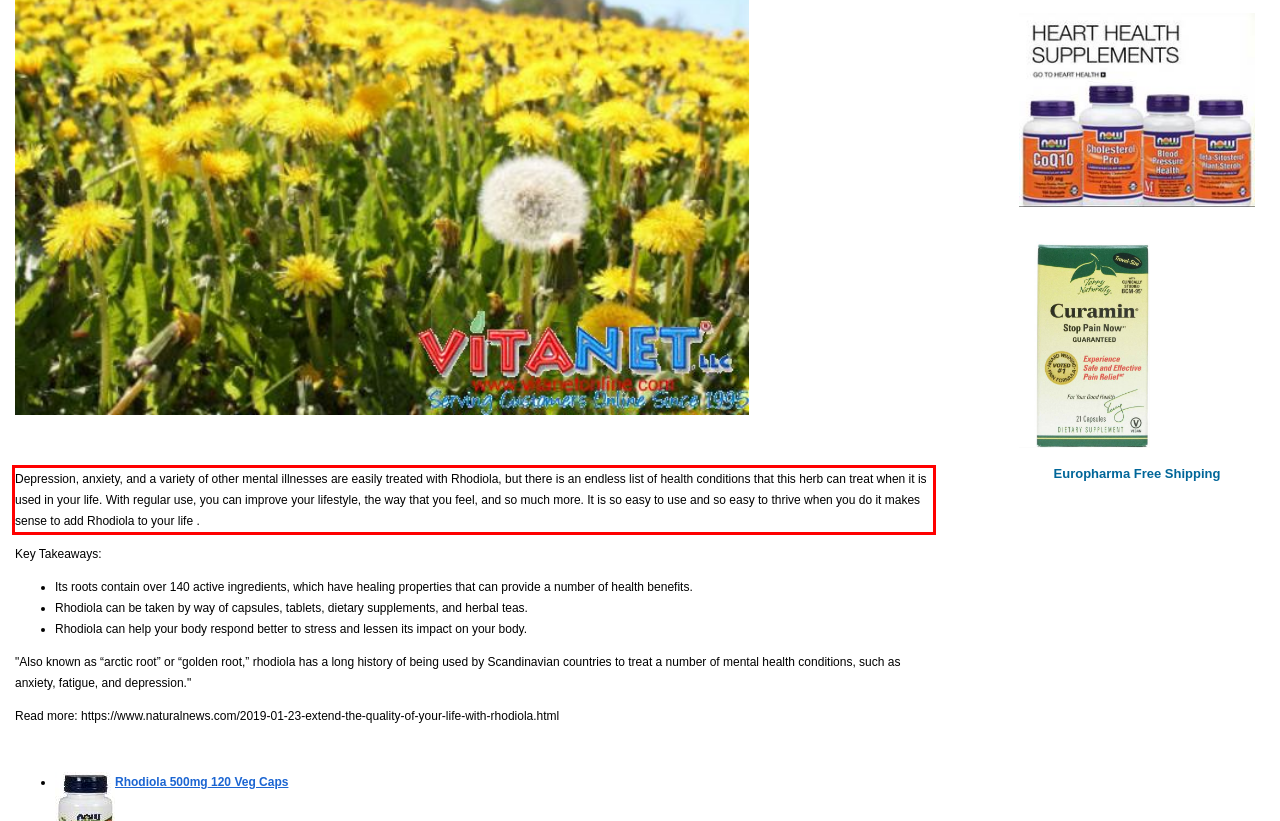Given a webpage screenshot with a red bounding box, perform OCR to read and deliver the text enclosed by the red bounding box.

Depression, anxiety, and a variety of other mental illnesses are easily treated with Rhodiola, but there is an endless list of health conditions that this herb can treat when it is used in your life. With regular use, you can improve your lifestyle, the way that you feel, and so much more. It is so easy to use and so easy to thrive when you do it makes sense to add Rhodiola to your life .